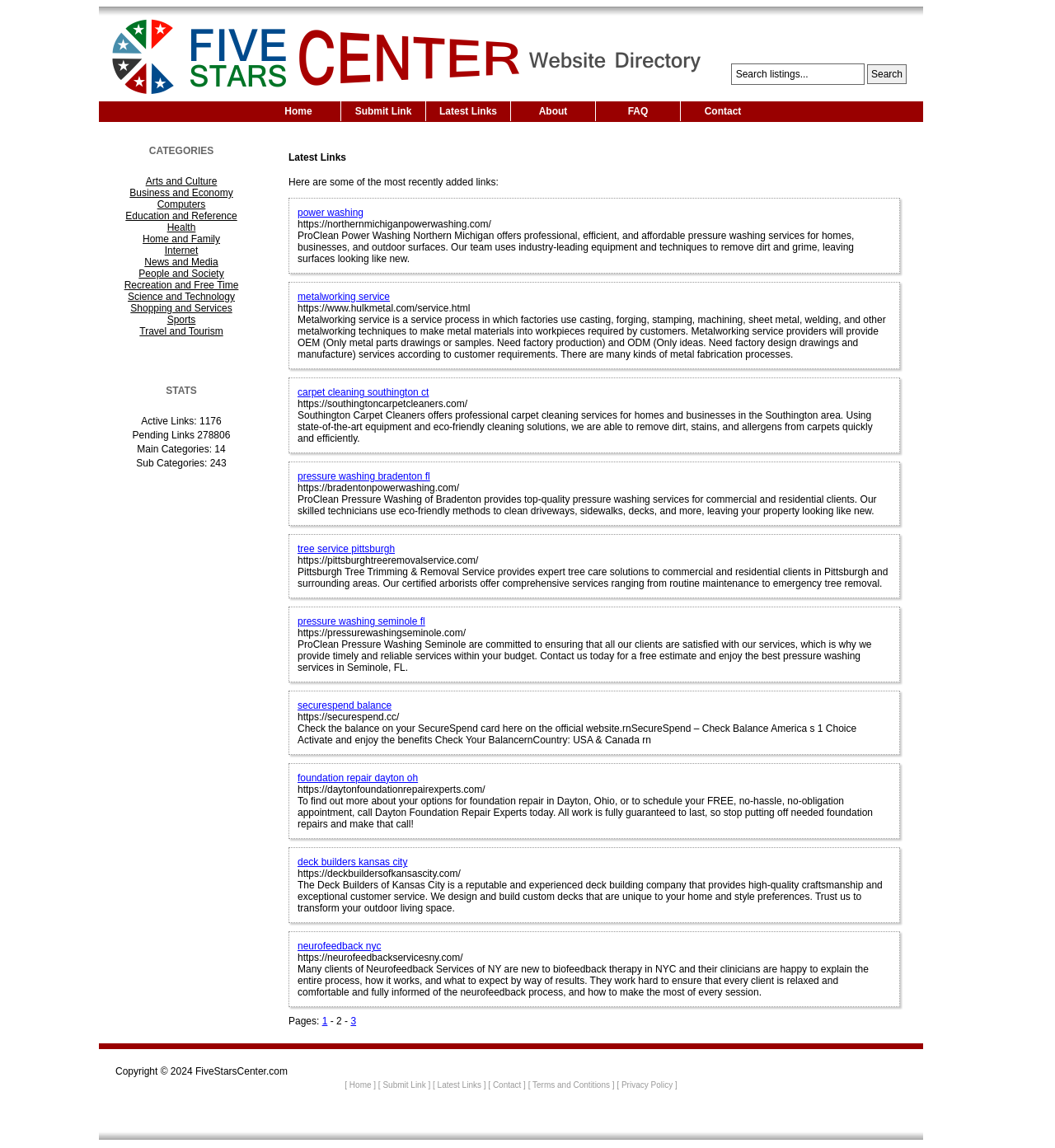How many links are pending?
Provide a concise answer using a single word or phrase based on the image.

278806